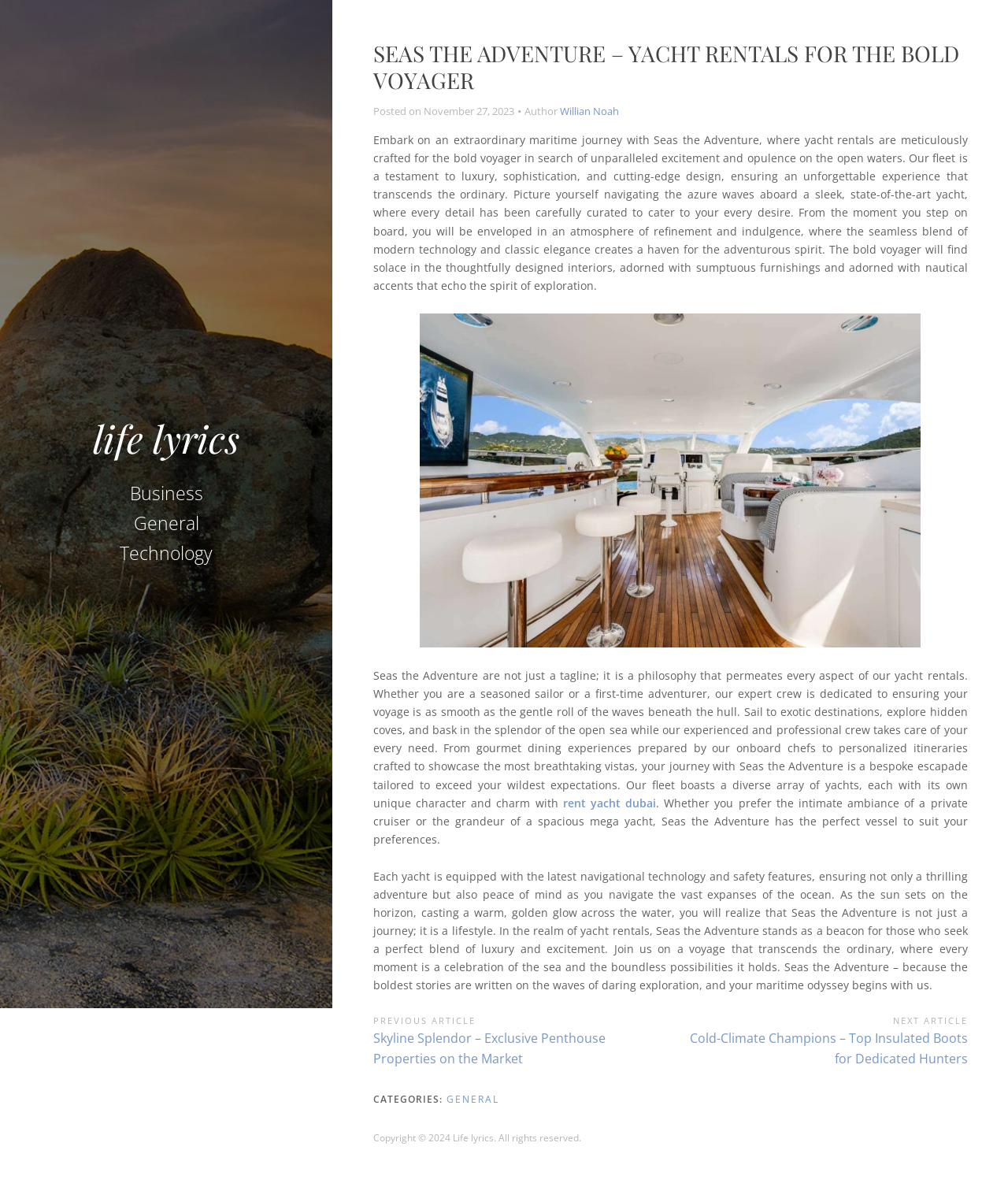What is the atmosphere on board the yacht?
Provide an in-depth and detailed answer to the question.

According to the text, the atmosphere on board the yacht is one of refinement and indulgence, with modern technology and classic elegance blending together to create a haven for the adventurous spirit.